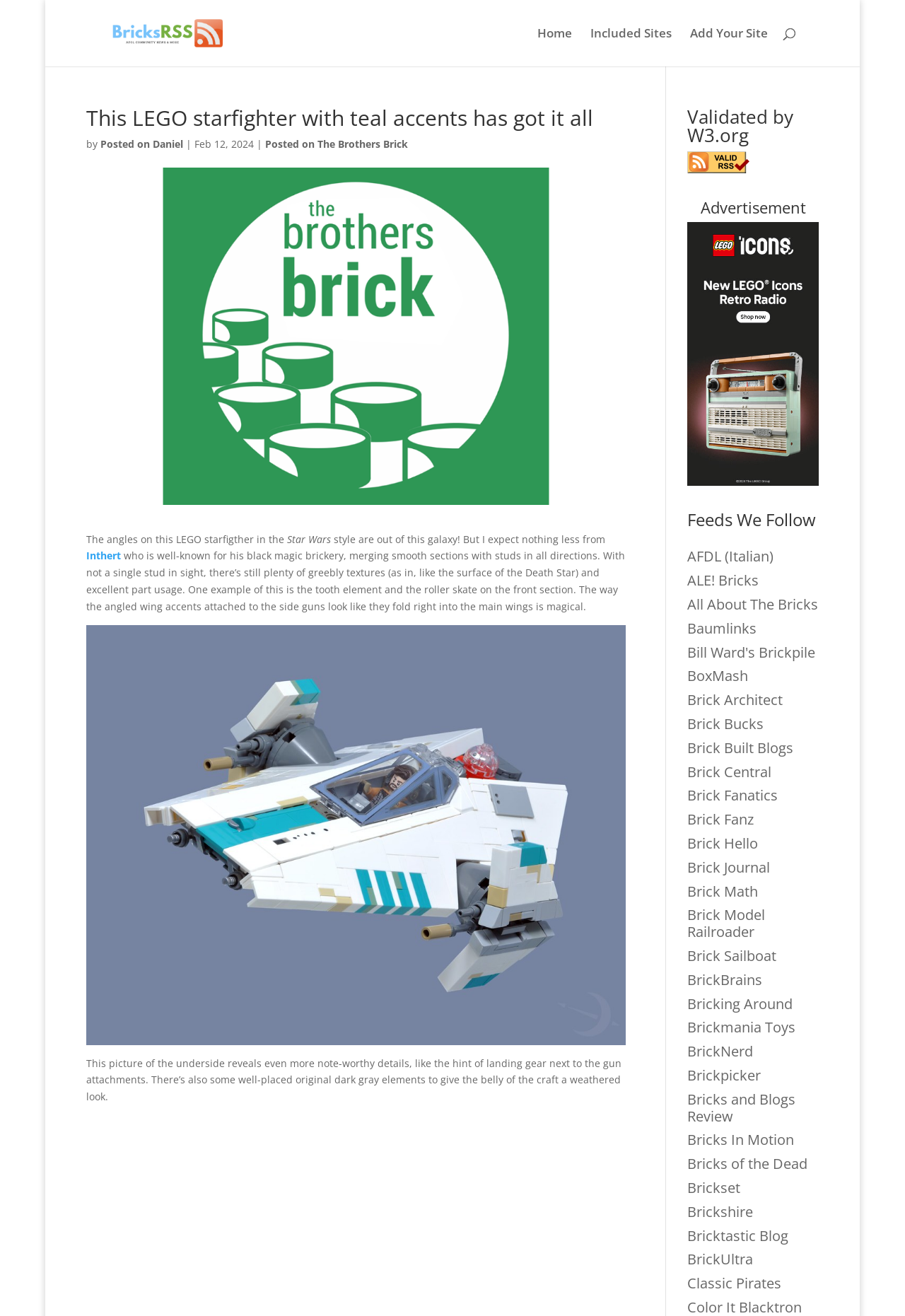Calculate the bounding box coordinates for the UI element based on the following description: "The Brothers Brick". Ensure the coordinates are four float numbers between 0 and 1, i.e., [left, top, right, bottom].

[0.293, 0.104, 0.45, 0.114]